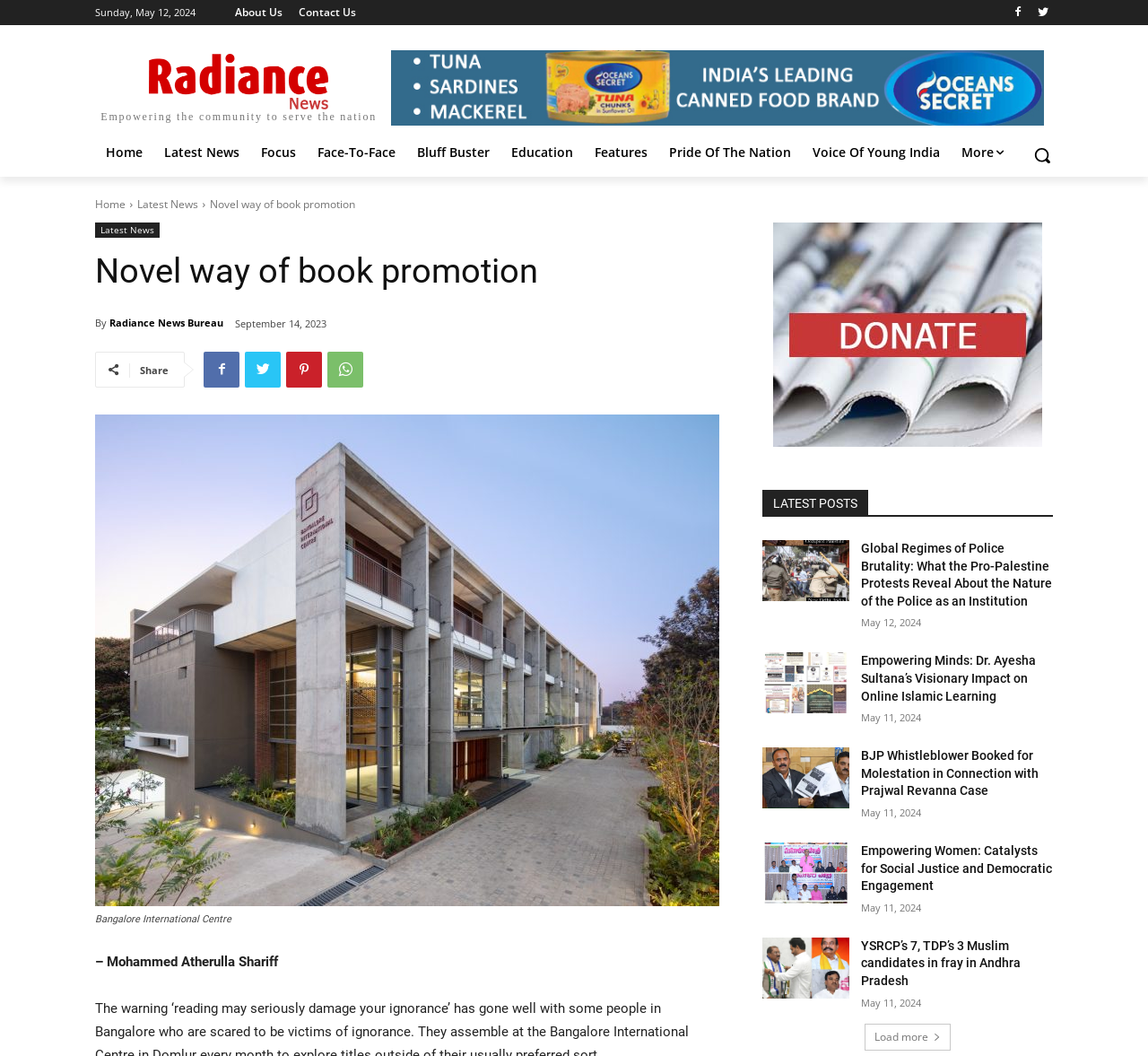Refer to the screenshot and give an in-depth answer to this question: What is the date displayed at the top of the webpage?

I found the date by looking at the top of the webpage, where I saw a static text element with the content 'Sunday, May 12, 2024'.